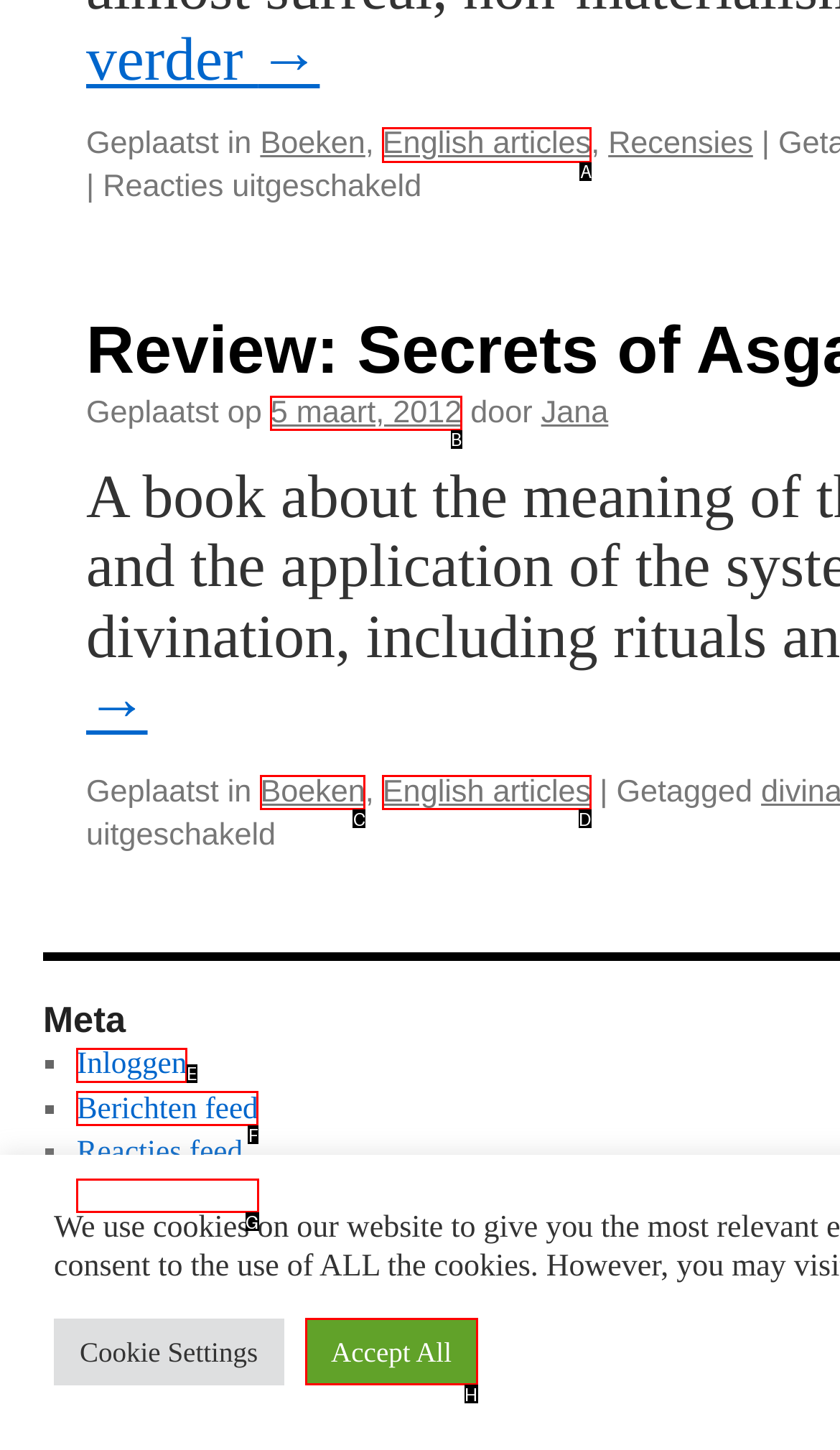Select the proper HTML element to perform the given task: Open the menu Answer with the corresponding letter from the provided choices.

None